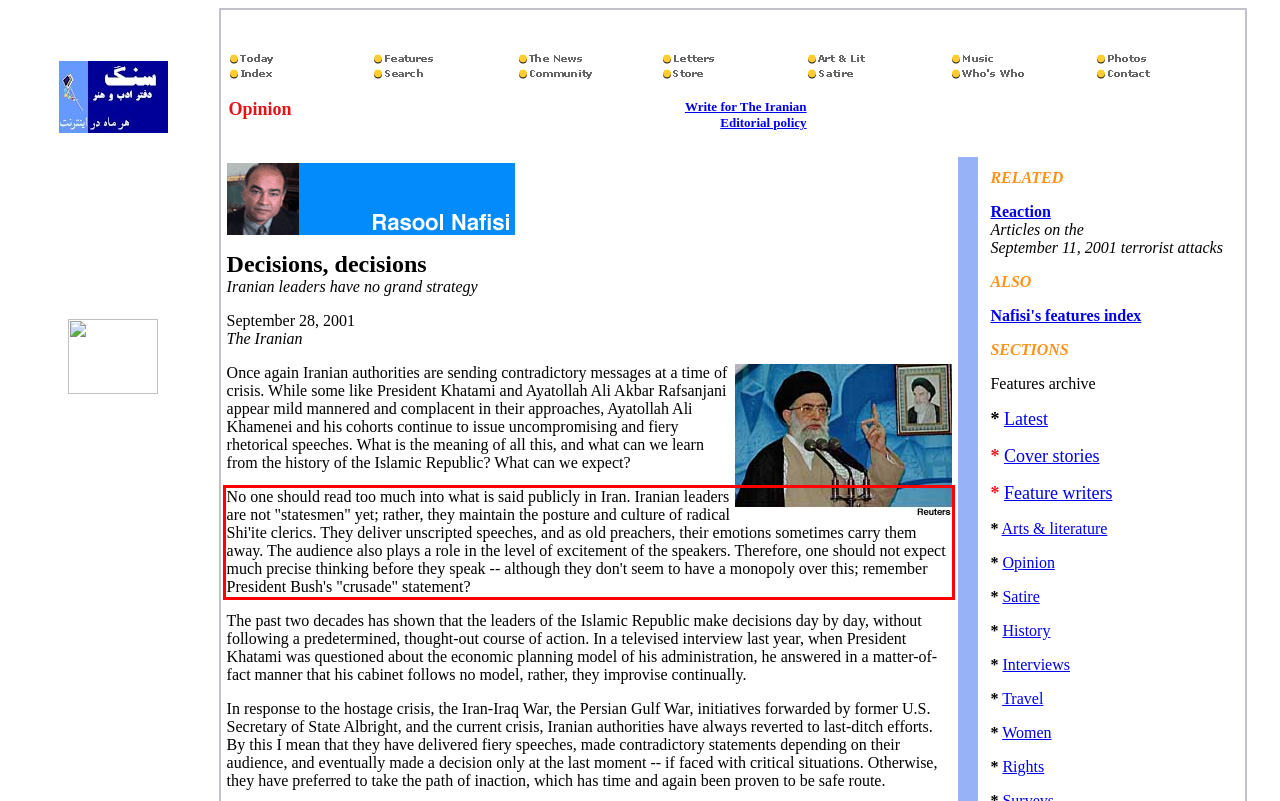Please examine the screenshot of the webpage and read the text present within the red rectangle bounding box.

No one should read too much into what is said publicly in Iran. Iranian leaders are not "statesmen" yet; rather, they maintain the posture and culture of radical Shi'ite clerics. They deliver unscripted speeches, and as old preachers, their emotions sometimes carry them away. The audience also plays a role in the level of excitement of the speakers. Therefore, one should not expect much precise thinking before they speak -- although they don't seem to have a monopoly over this; remember President Bush's "crusade" statement?